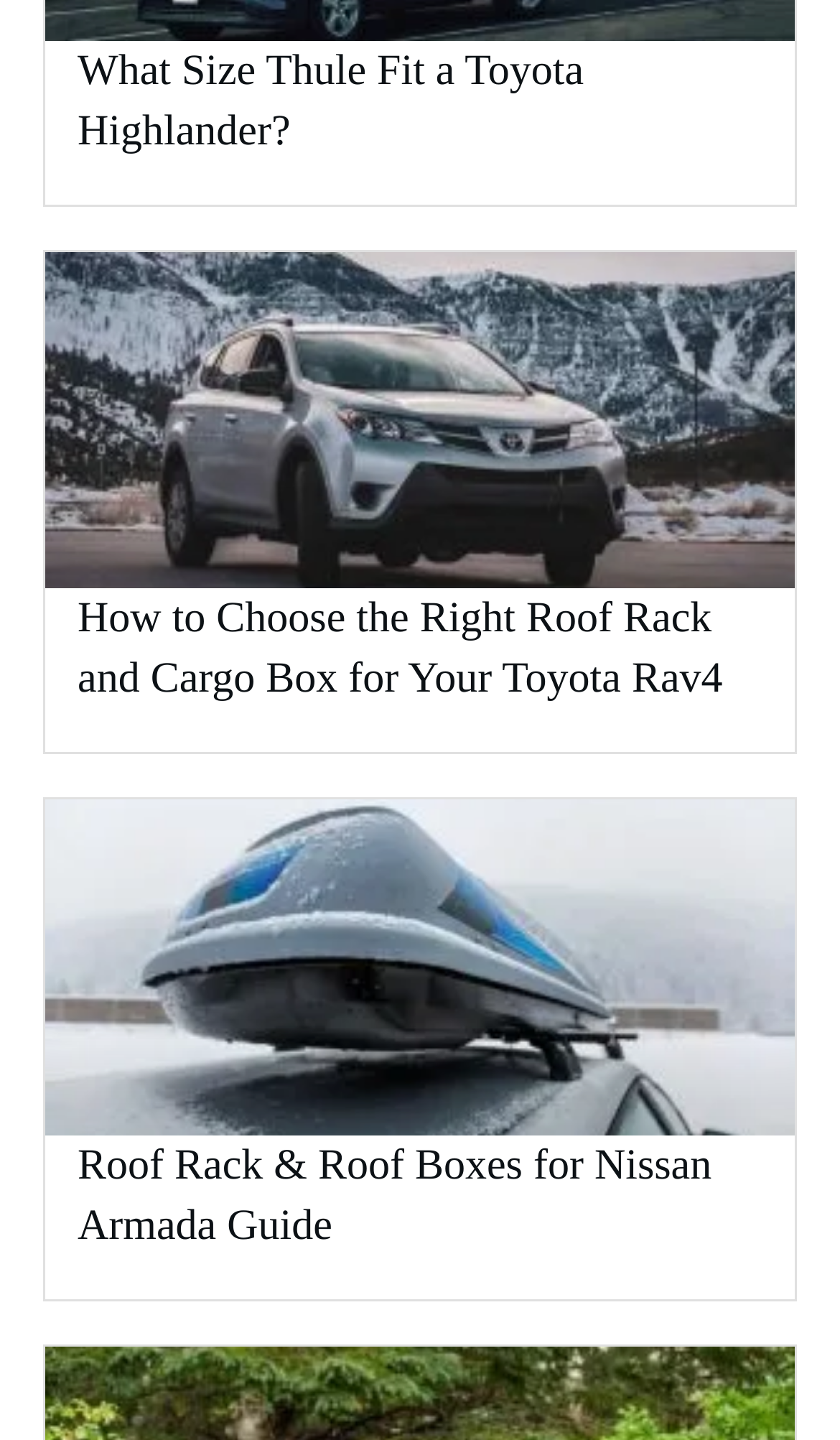What is the topic of the first article?
Using the information from the image, provide a comprehensive answer to the question.

The first article's heading is 'What Size Thule Fit a Toyota Highlander?' which indicates that the topic of the article is related to Toyota Highlander.